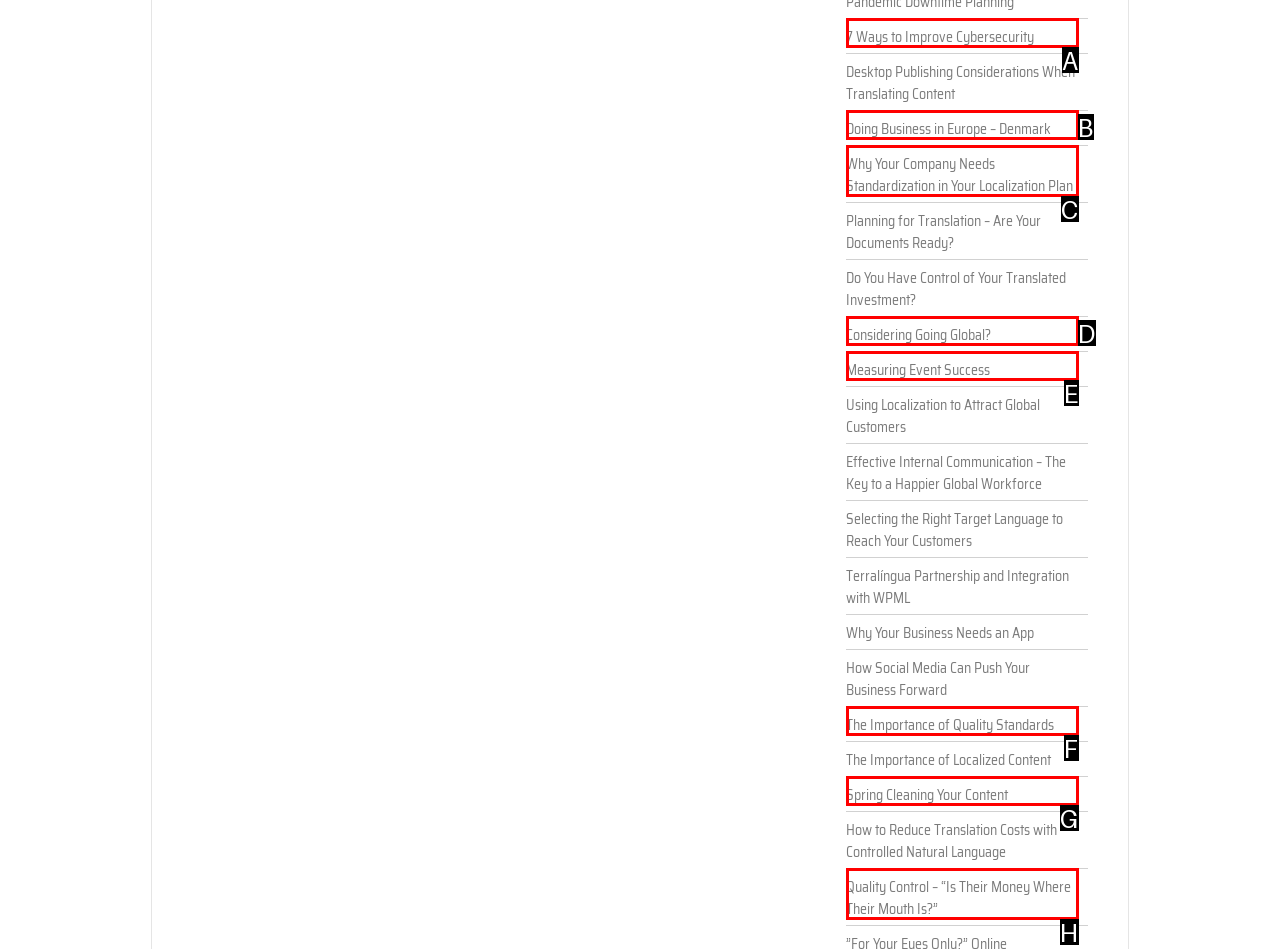Match the element description to one of the options: Spring Cleaning Your Content
Respond with the corresponding option's letter.

G